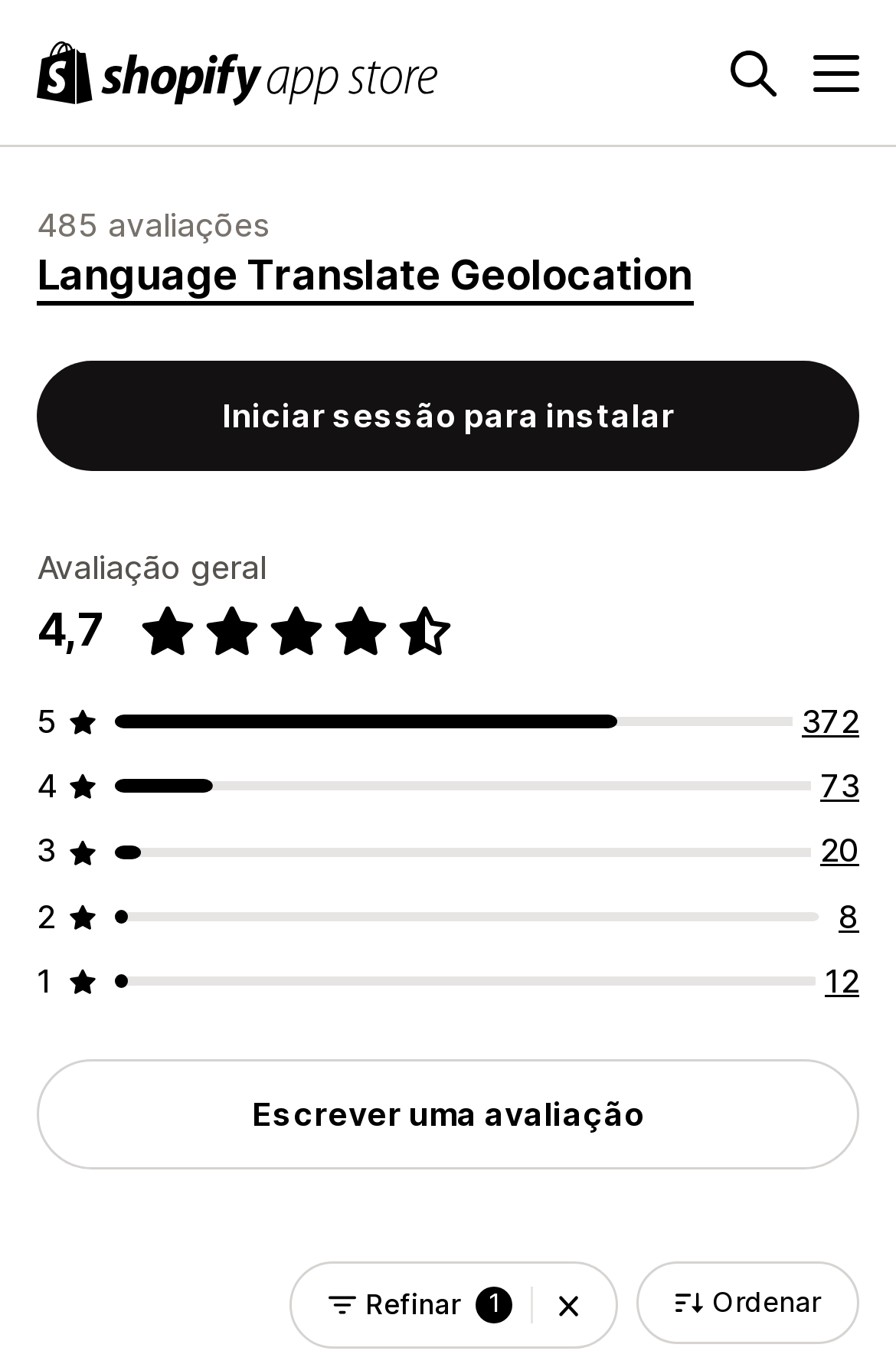What is the text on the 'Iniciar sessão para instalar' button?
Using the image, respond with a single word or phrase.

Iniciar sessão para instalar